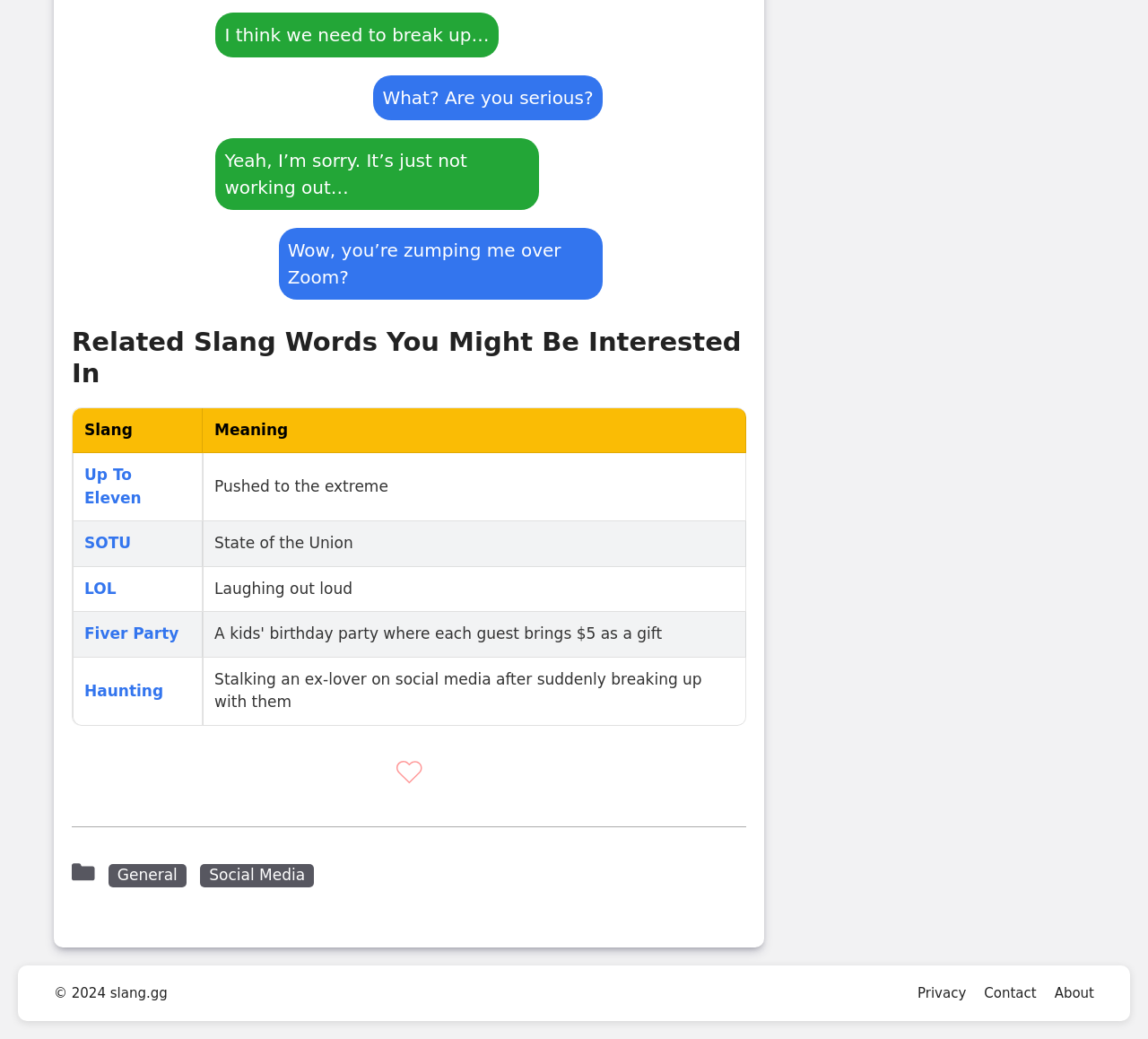Please predict the bounding box coordinates of the element's region where a click is necessary to complete the following instruction: "Explore the General category". The coordinates should be represented by four float numbers between 0 and 1, i.e., [left, top, right, bottom].

[0.094, 0.832, 0.162, 0.854]